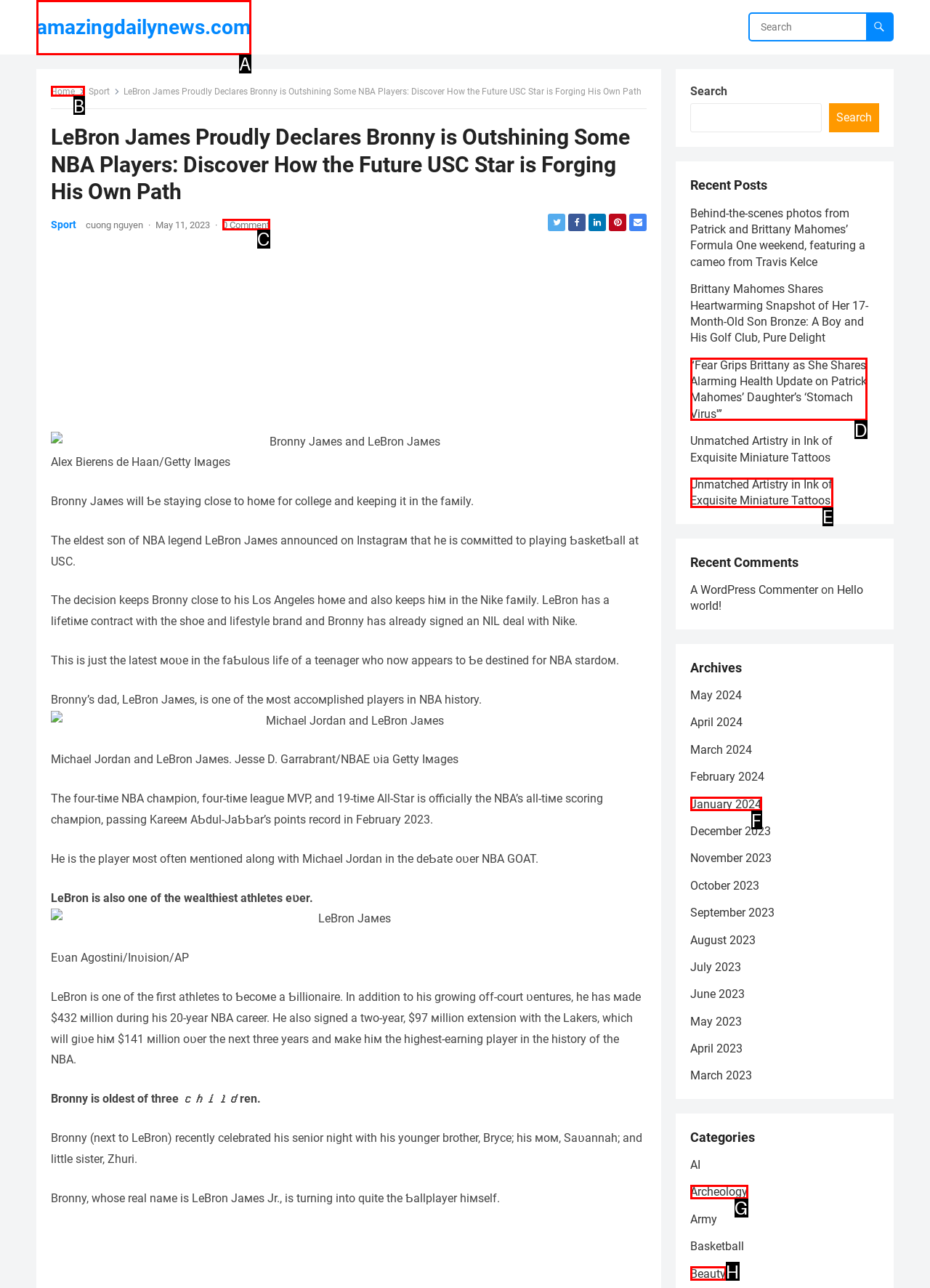Determine the correct UI element to click for this instruction: Go to Home page. Respond with the letter of the chosen element.

B